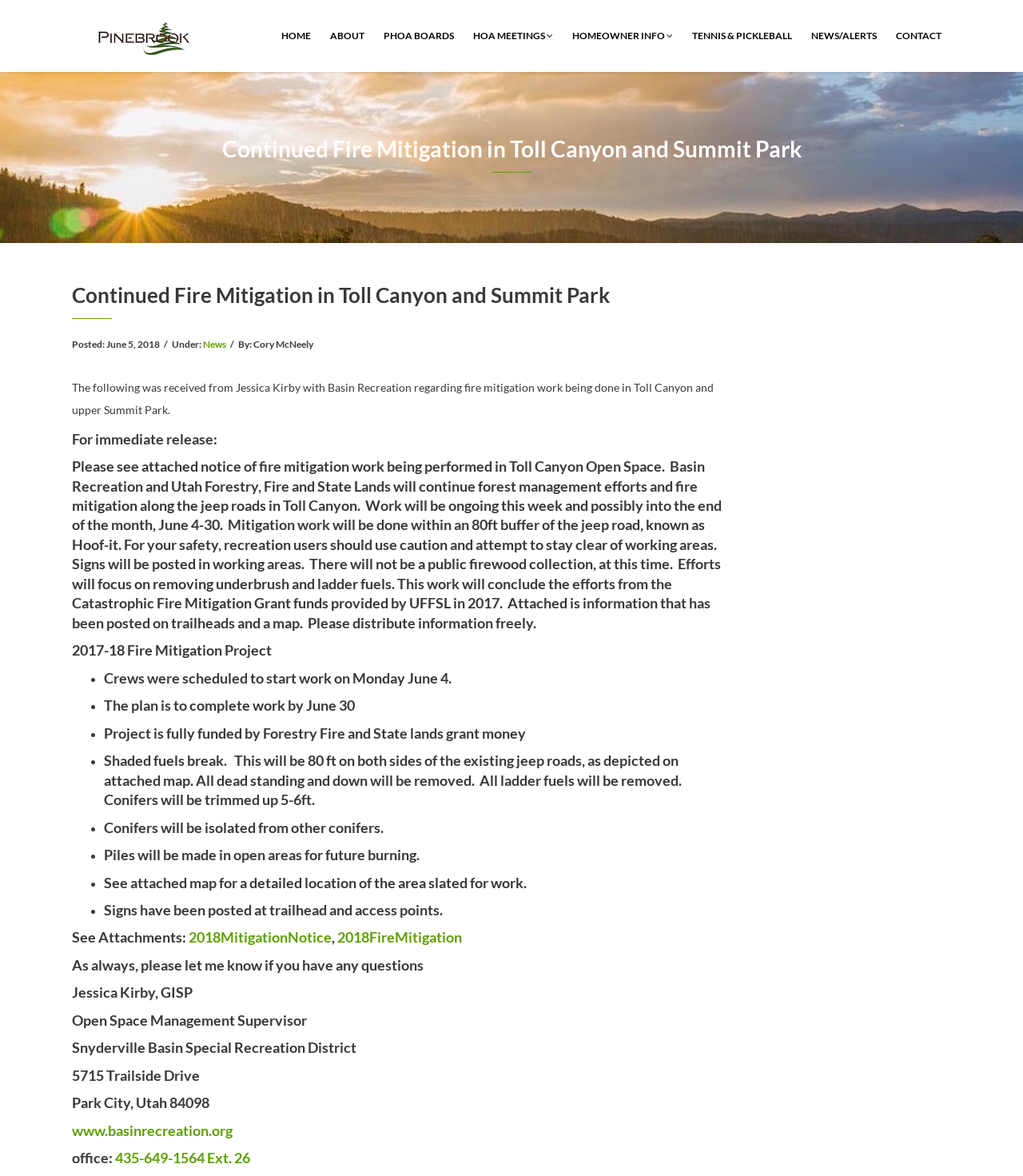Based on the image, give a detailed response to the question: What is the name of the association?

The name of the association can be found in the top-left corner of the webpage, where it is written as 'Continued Fire Mitigation in Toll Canyon and Summit Park – Pinebrook Homeowner's Association'. It is also mentioned as a link and an image on the top-left corner of the webpage.